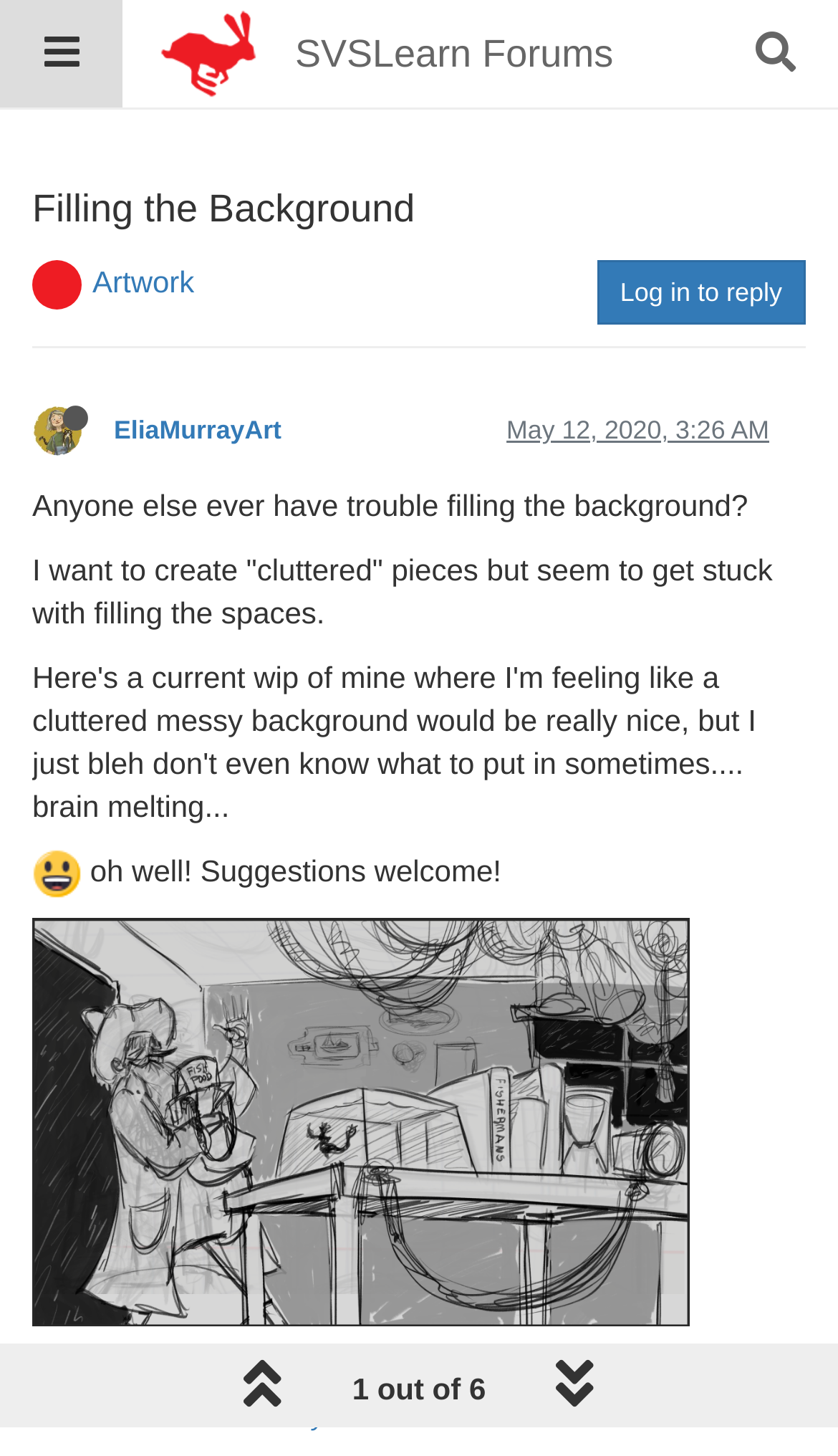What is the date of the post?
Using the image as a reference, give an elaborate response to the question.

I found the date of the post by looking at the link element with the text 'May 12, 2020, 3:26 AM', which is likely to be the date and time of the post.